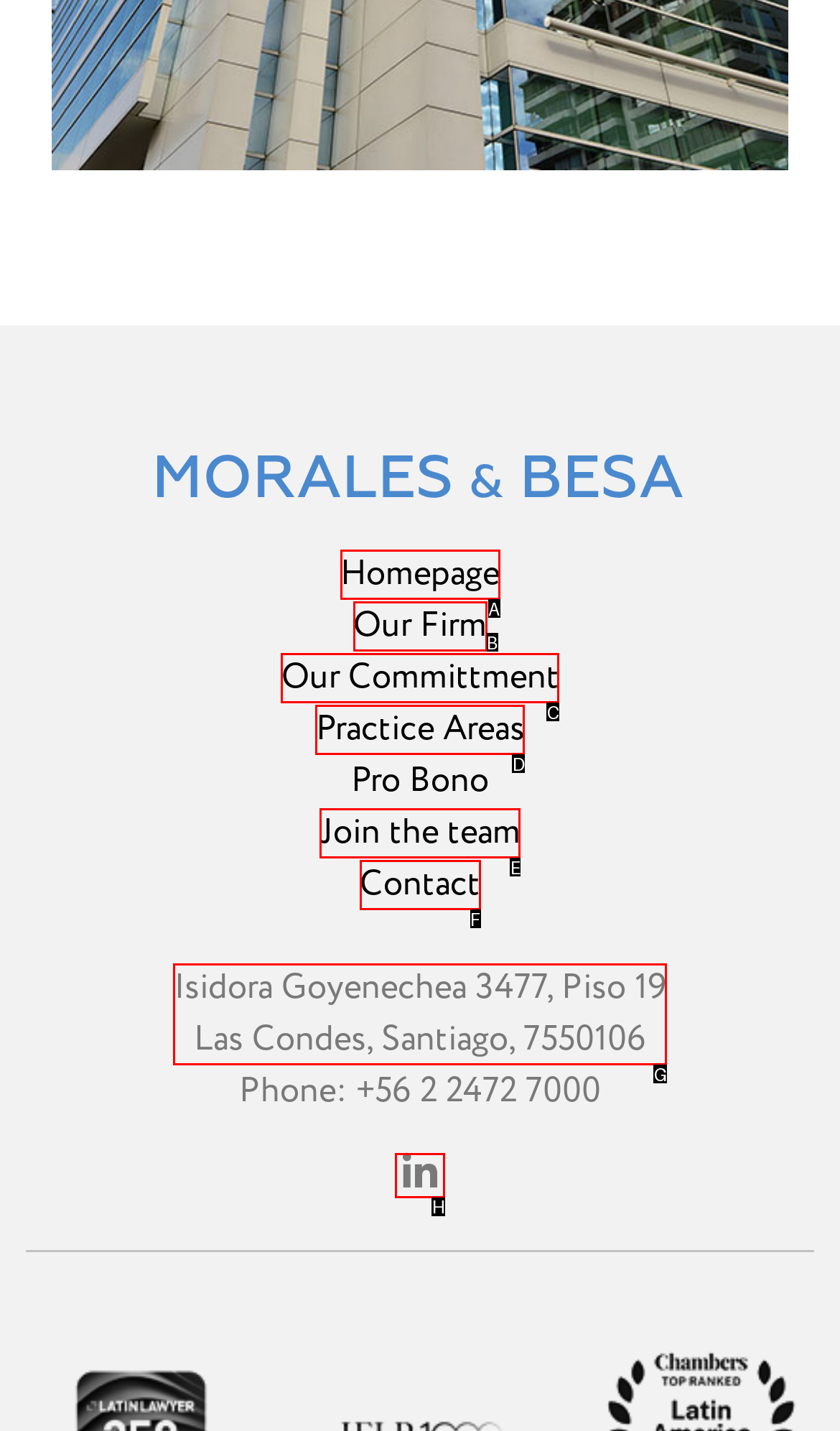Based on the element described as: Practice Areas
Find and respond with the letter of the correct UI element.

D